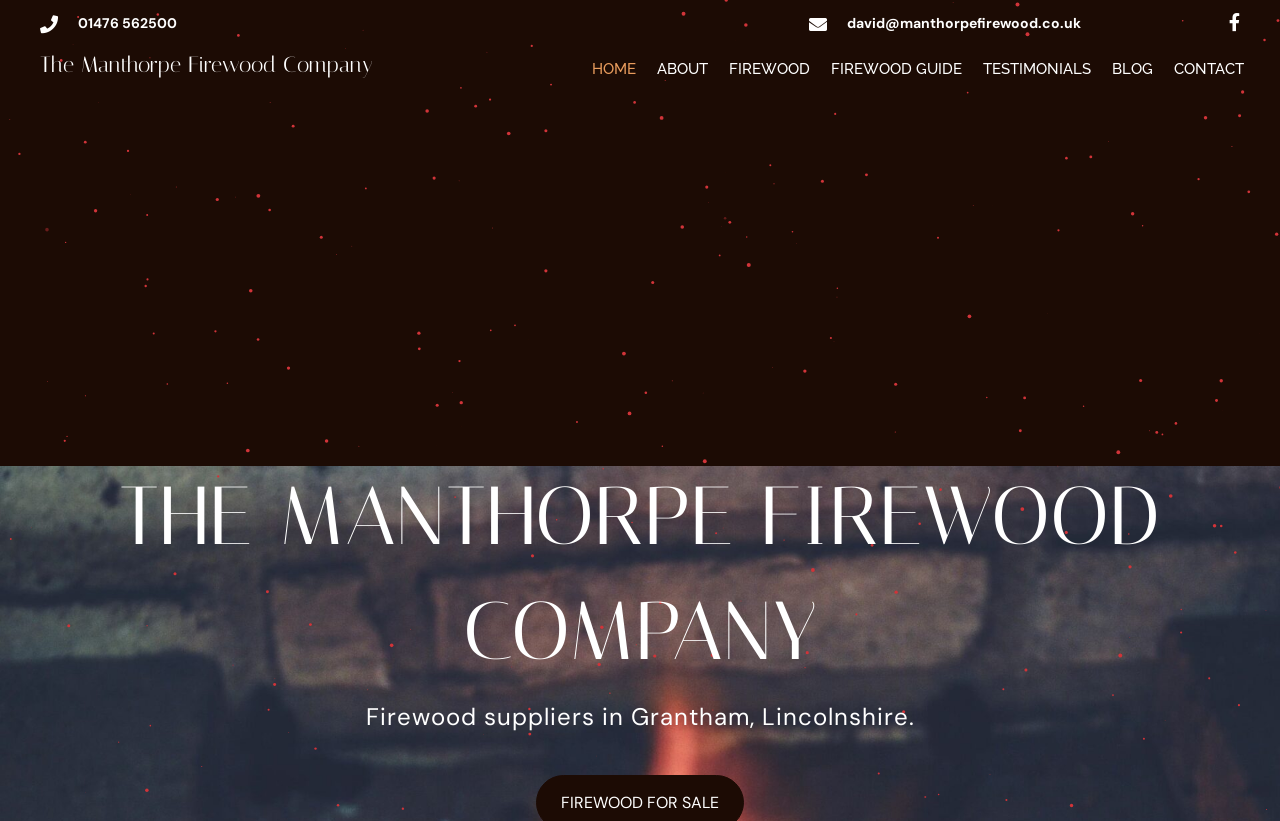Pinpoint the bounding box coordinates of the clickable area needed to execute the instruction: "Call the company". The coordinates should be specified as four float numbers between 0 and 1, i.e., [left, top, right, bottom].

[0.061, 0.018, 0.138, 0.039]